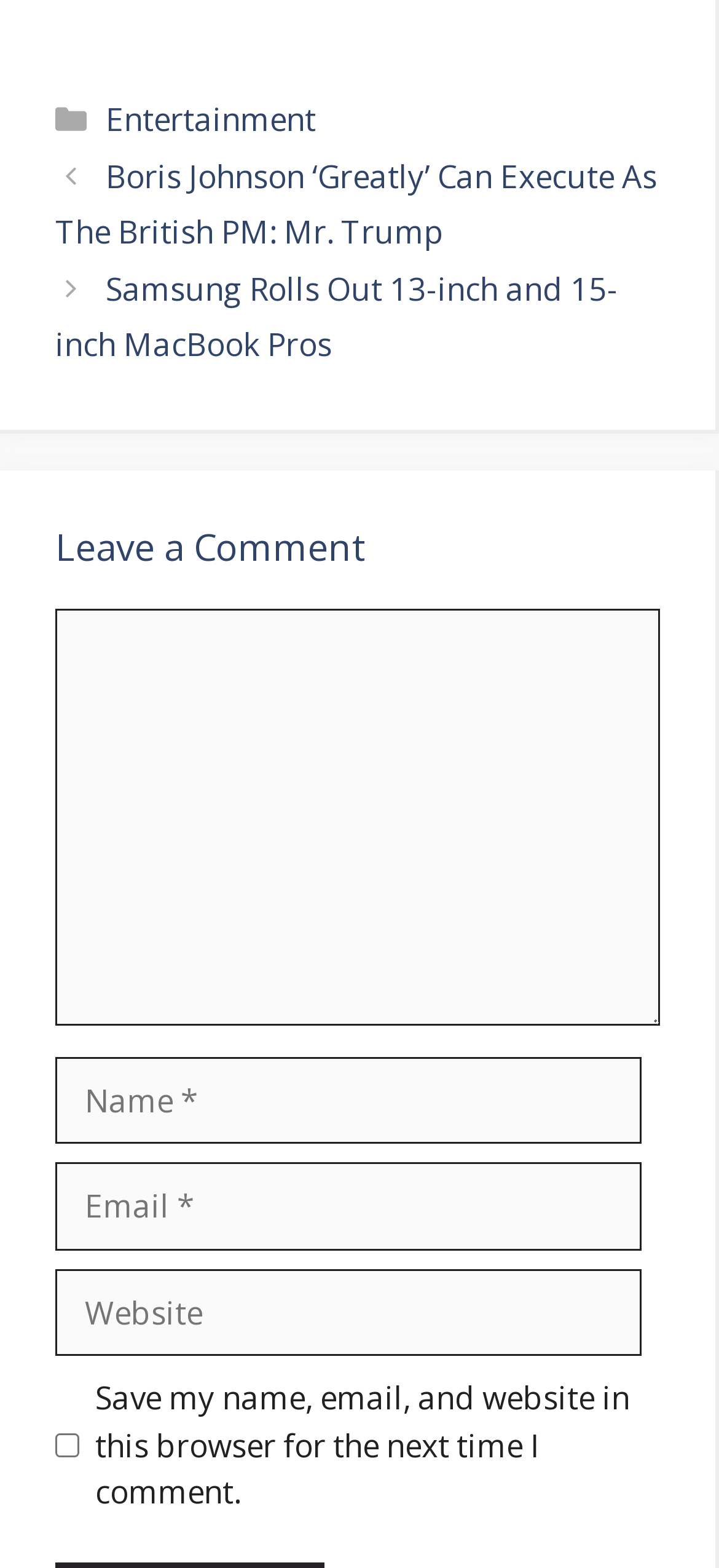What is the default state of the checkbox in the comment section?
Observe the image and answer the question with a one-word or short phrase response.

unchecked